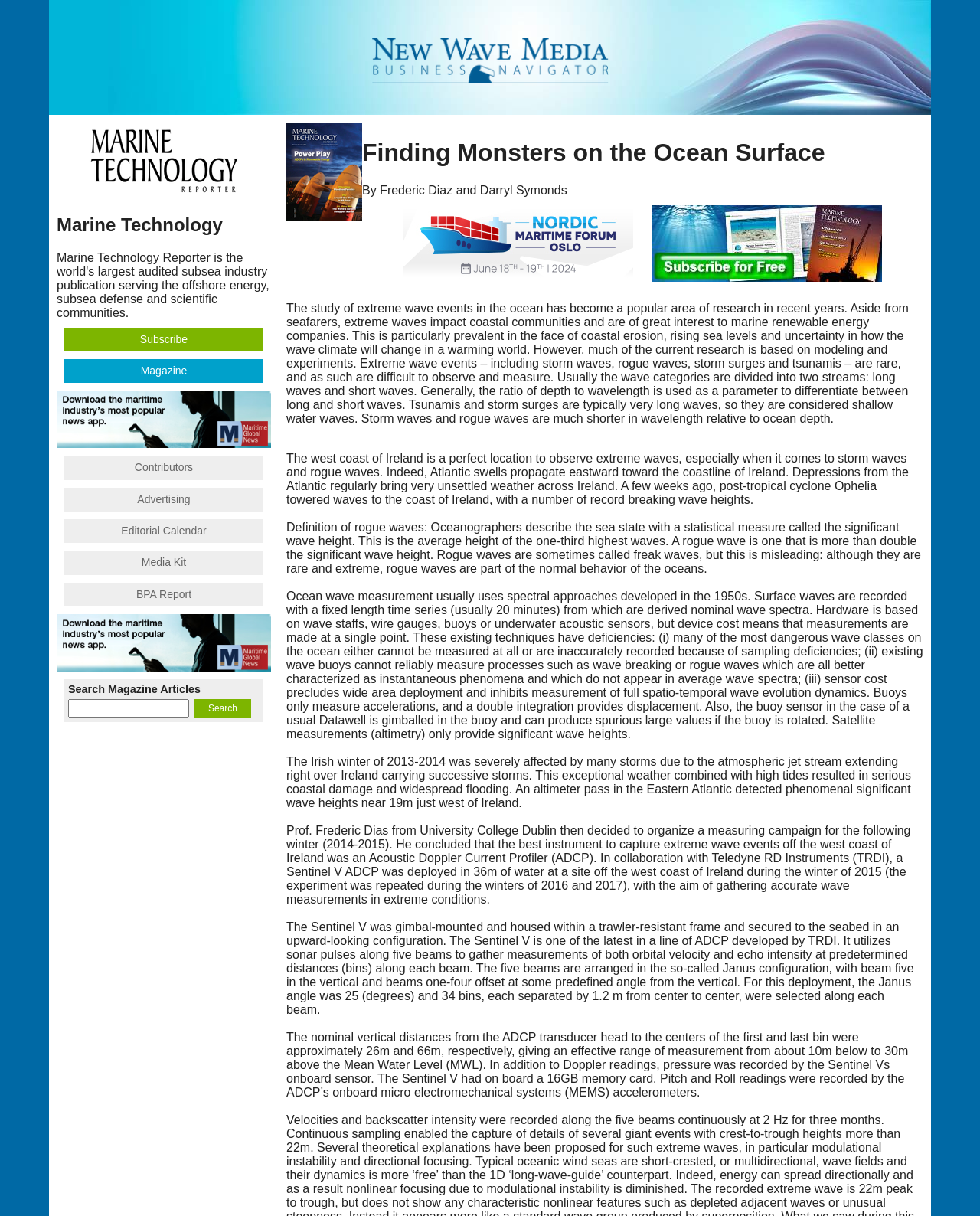Please examine the image and answer the question with a detailed explanation:
What is the name of the authors of the article?

The authors' names are mentioned in the static text element 'By Frederic Diaz and Darryl Symonds' which is located below the main heading 'Finding Monsters on the Ocean Surface'.